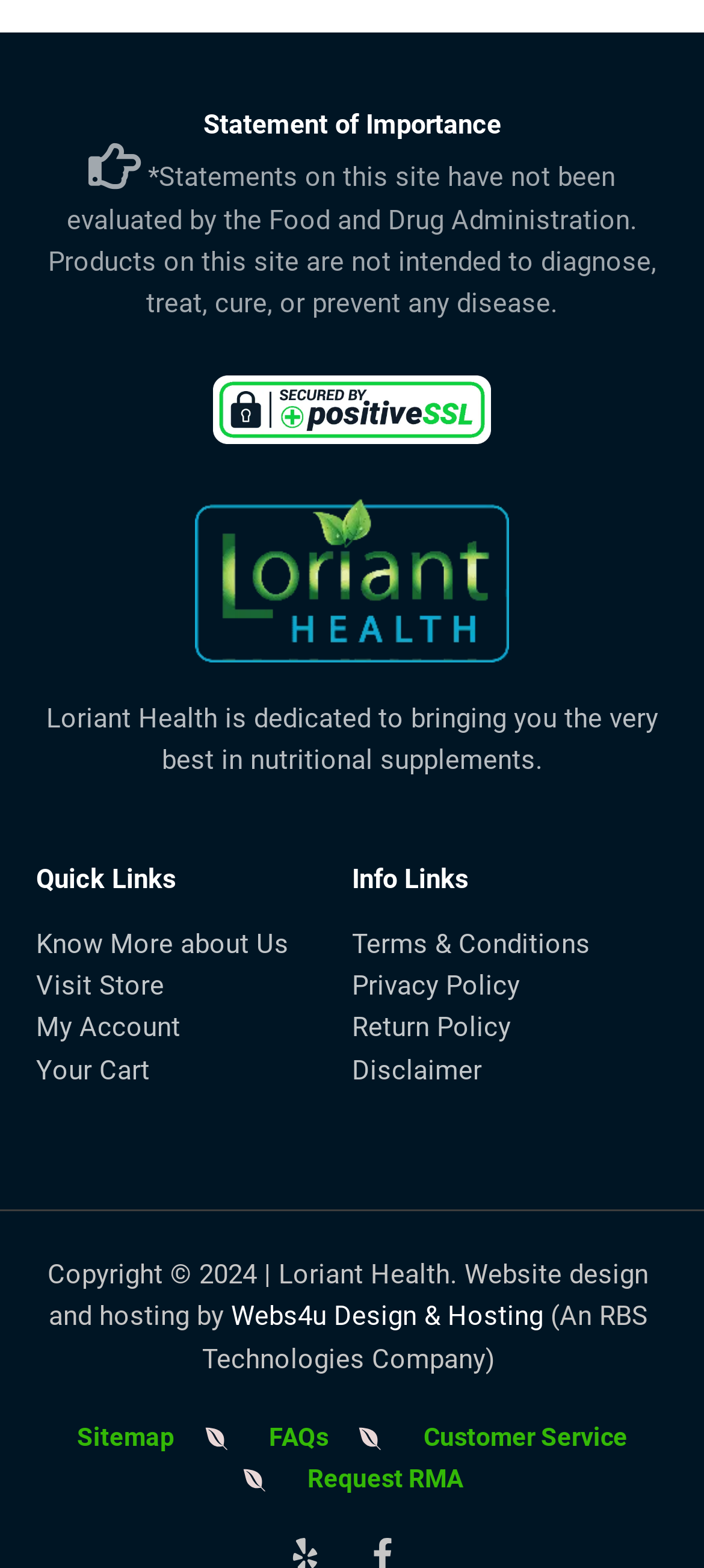Using a single word or phrase, answer the following question: 
What is the copyright year of the website?

2024